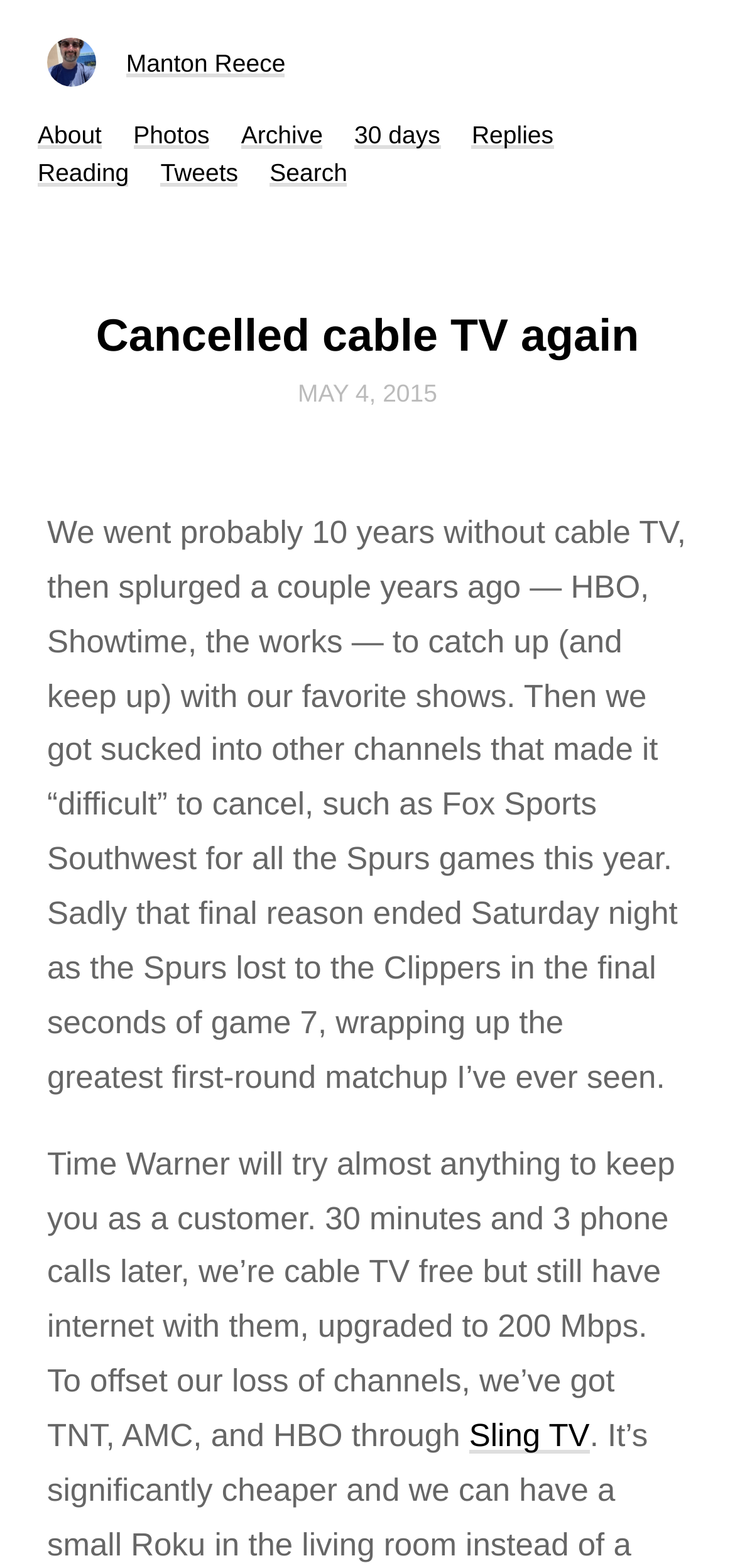Calculate the bounding box coordinates of the UI element given the description: "About".

[0.051, 0.077, 0.138, 0.095]